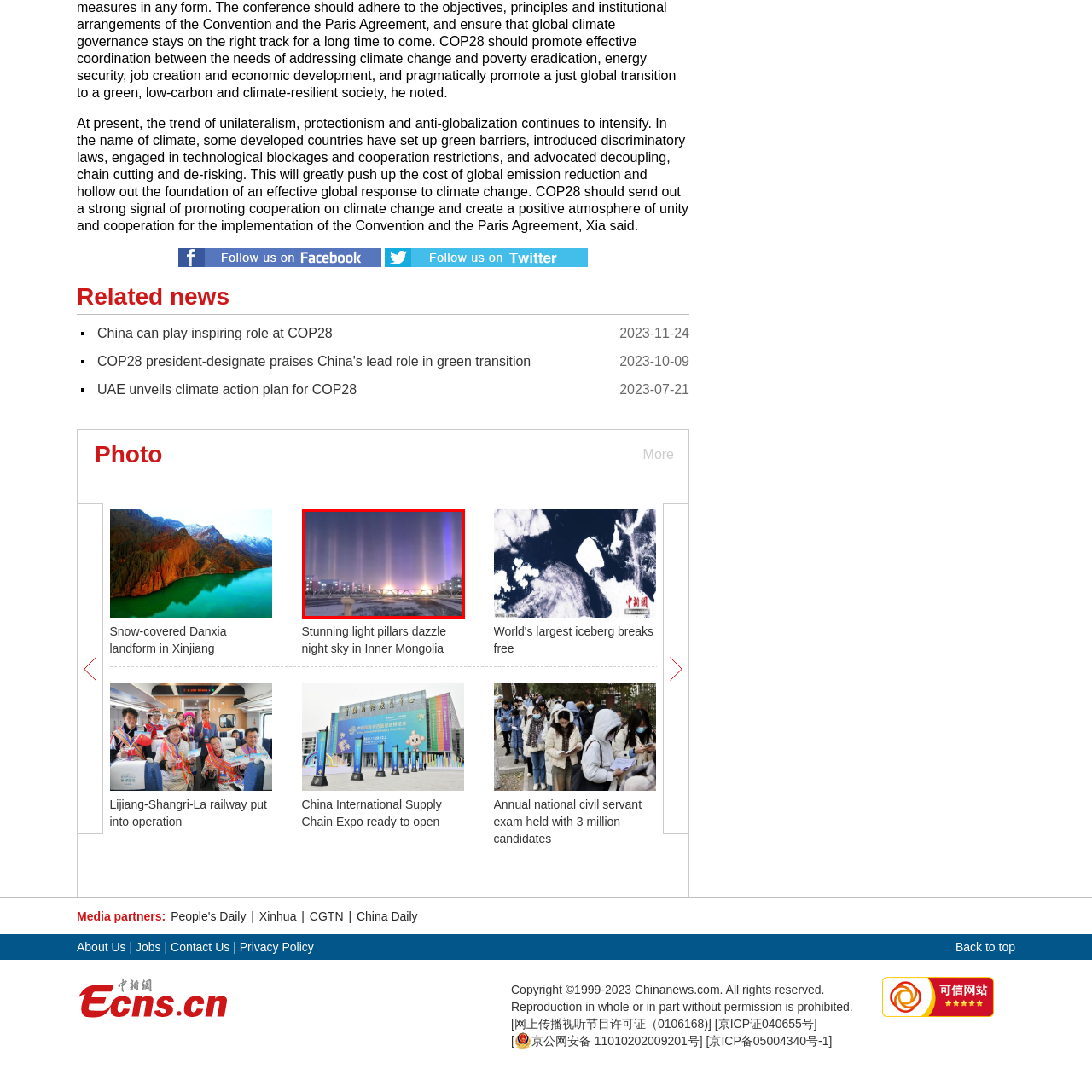Please provide a comprehensive caption for the image highlighted in the red box.

This mesmerizing image captures the stunning light pillars illuminating the night sky in Inner Mongolia. The ethereal beams of light, striking against the backdrop of a softly lit urban landscape, create a dramatic and enchanting scene. The glowing structures reflect off the snowy ground, enhancing the beauty of the winter atmosphere. The interplay of artificial light from buildings and these natural phenomena offers a captivating visual experience, highlighting the unique environmental conditions that give rise to such breathtaking spectacles. The combination of the illuminated skyline and the tranquil, snow-covered ground evokes a sense of wonder at nature's ability to complement urban life.